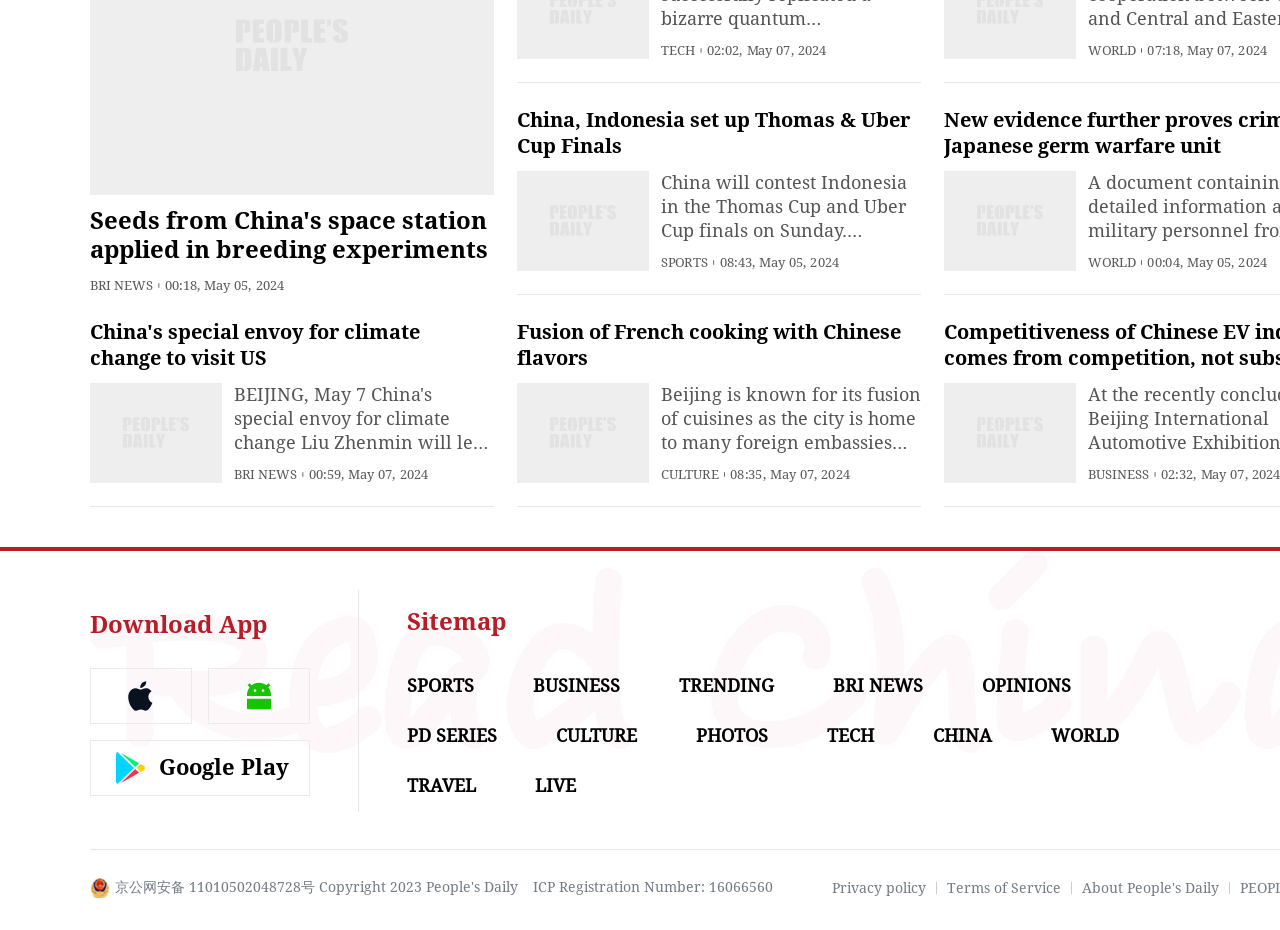Find the bounding box coordinates of the element's region that should be clicked in order to follow the given instruction: "Open People's Daily English language App". The coordinates should consist of four float numbers between 0 and 1, i.e., [left, top, right, bottom].

[0.07, 0.718, 0.15, 0.778]